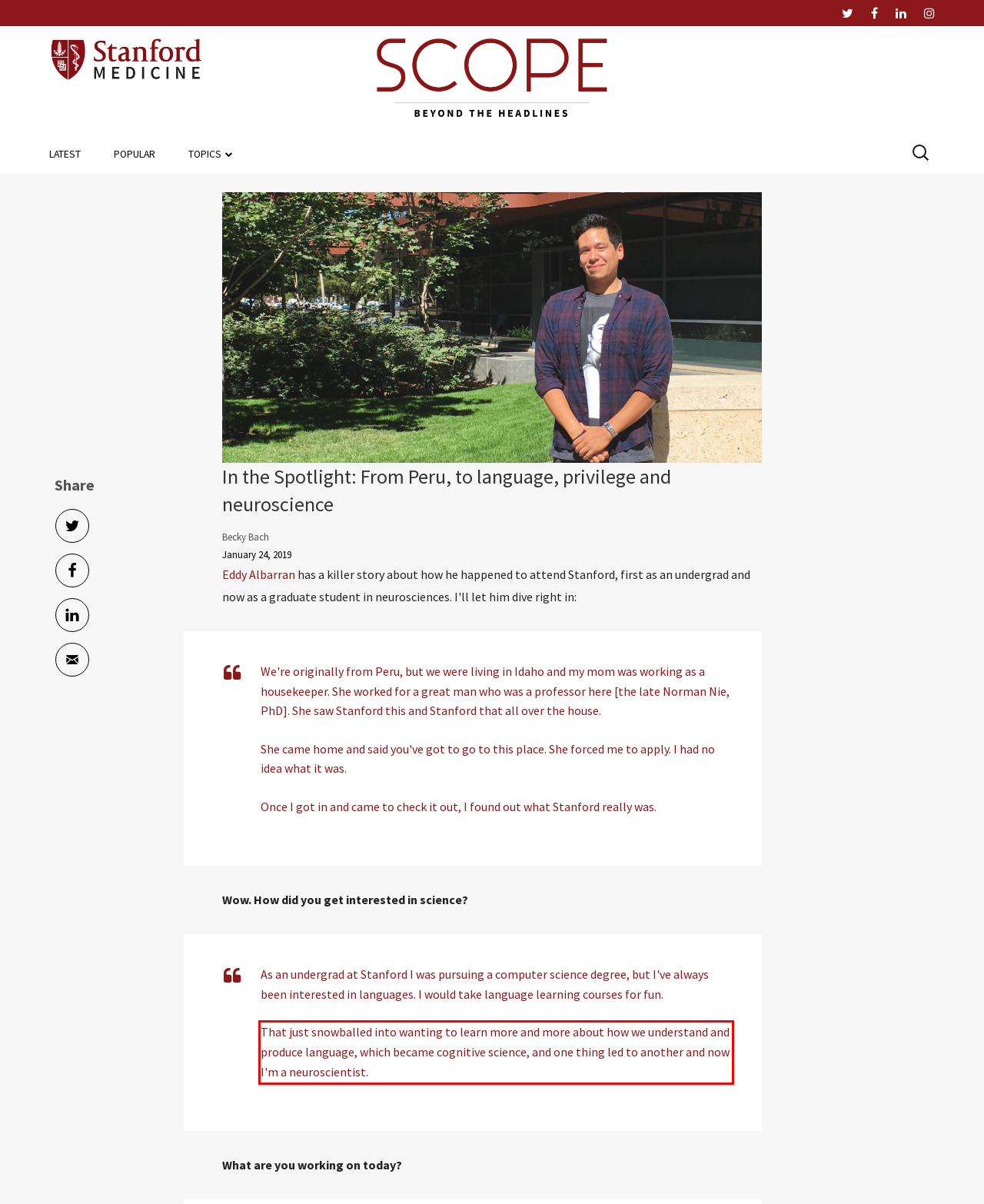Examine the webpage screenshot, find the red bounding box, and extract the text content within this marked area.

That just snowballed into wanting to learn more and more about how we understand and produce language, which became cognitive science, and one thing led to another and now I'm a neuroscientist.